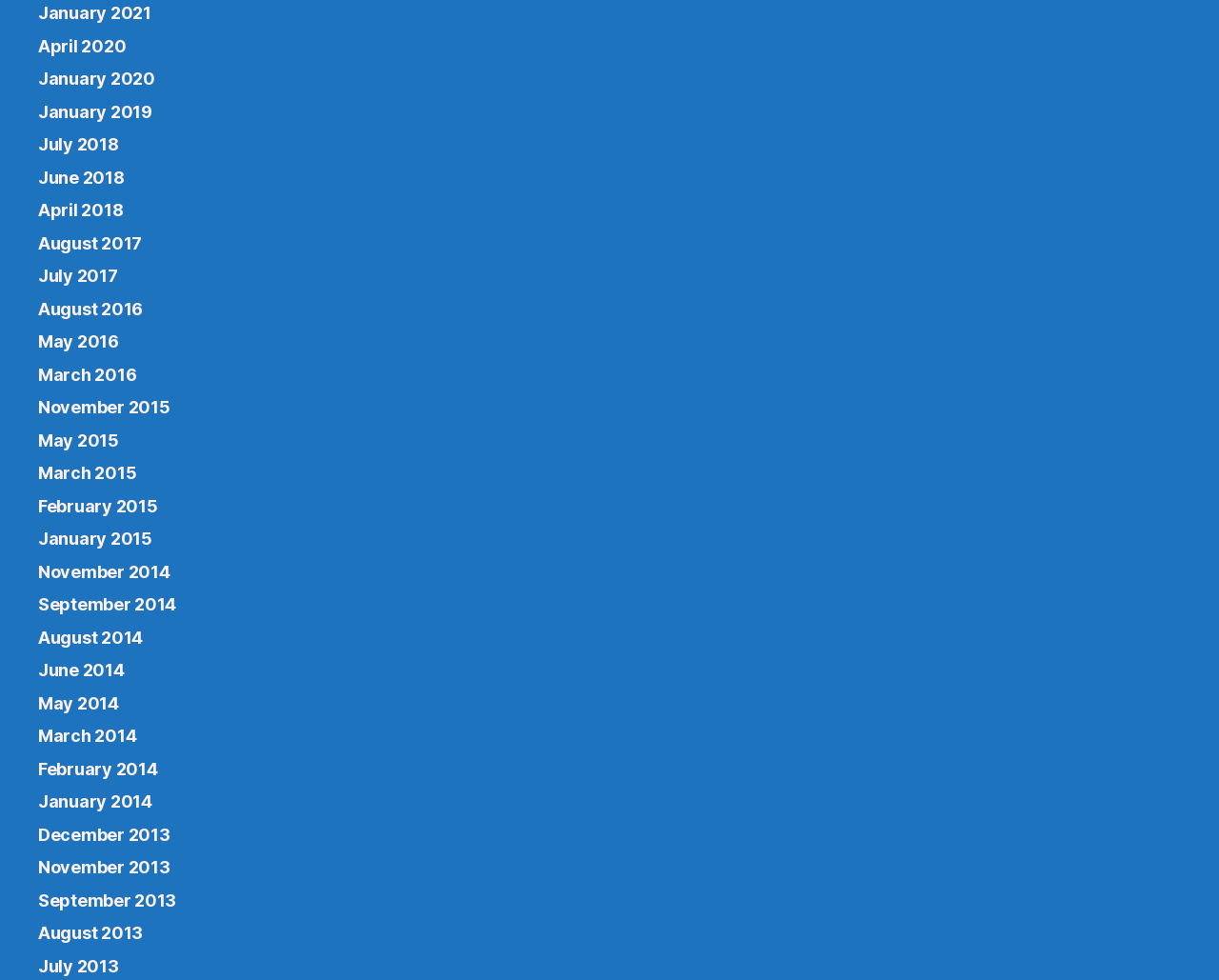How many links are there in total?
Based on the image, please offer an in-depth response to the question.

I counted the total number of links in the list, which includes all the month-year combinations, resulting in a total of 24 links.